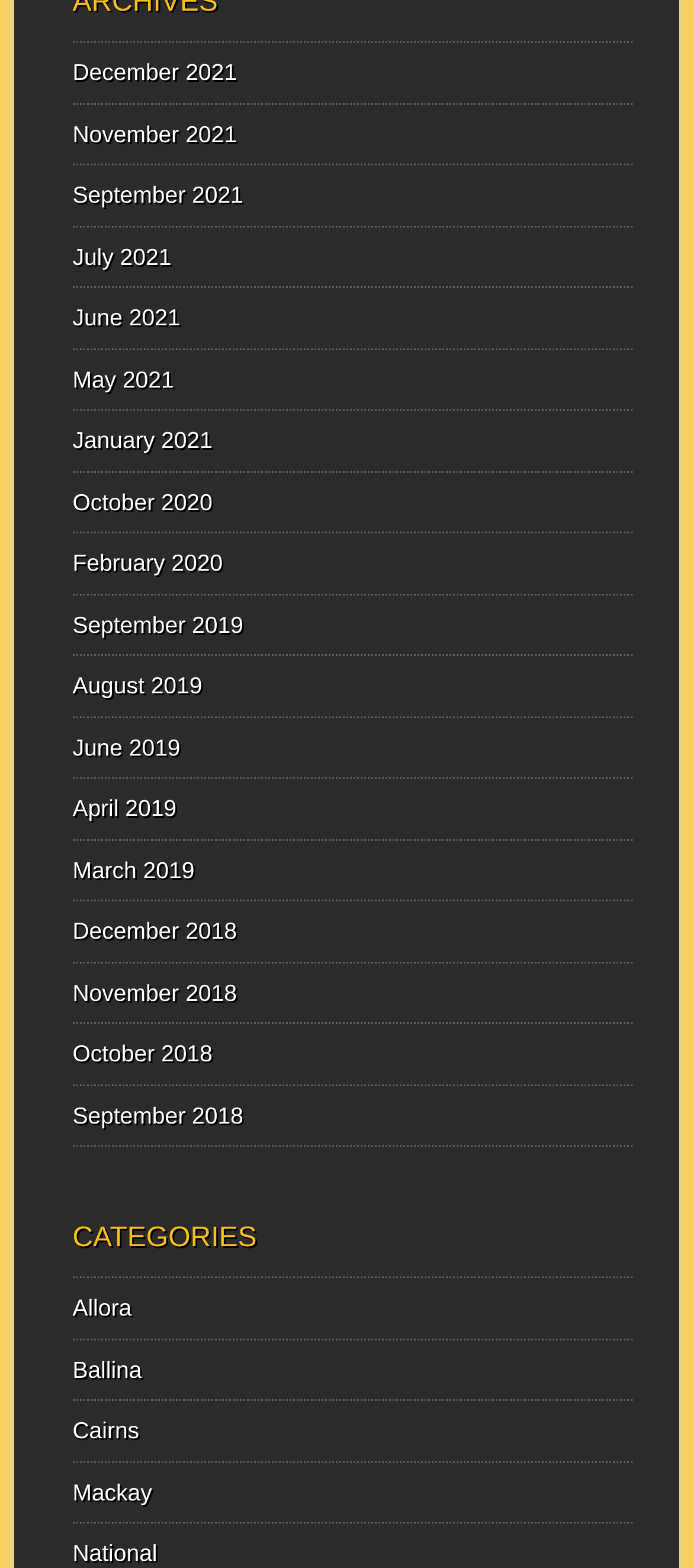What is the last location listed?
Please use the image to provide a one-word or short phrase answer.

National